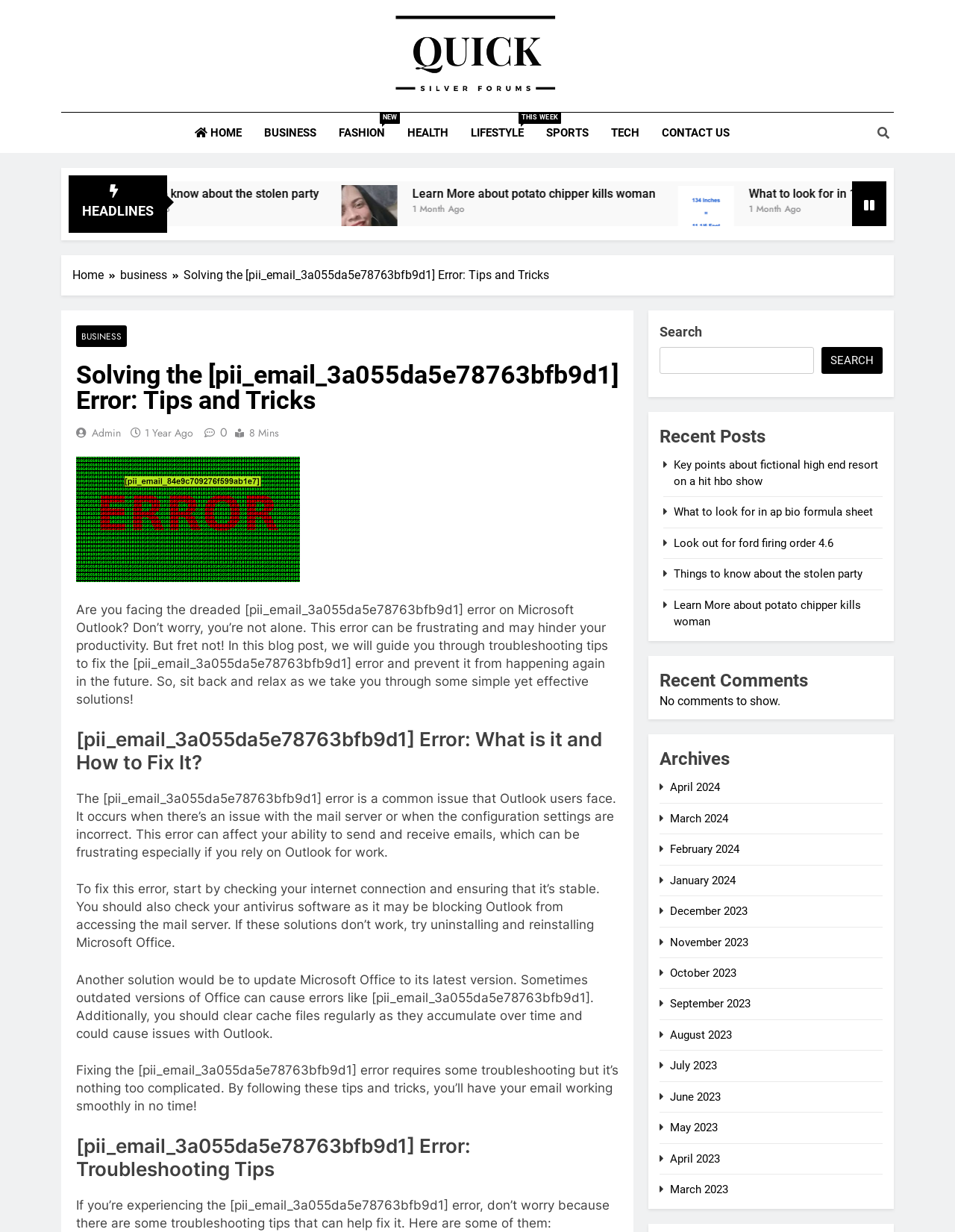Please identify the bounding box coordinates for the region that you need to click to follow this instruction: "Go to the 'CONTACT US' page".

[0.681, 0.091, 0.775, 0.124]